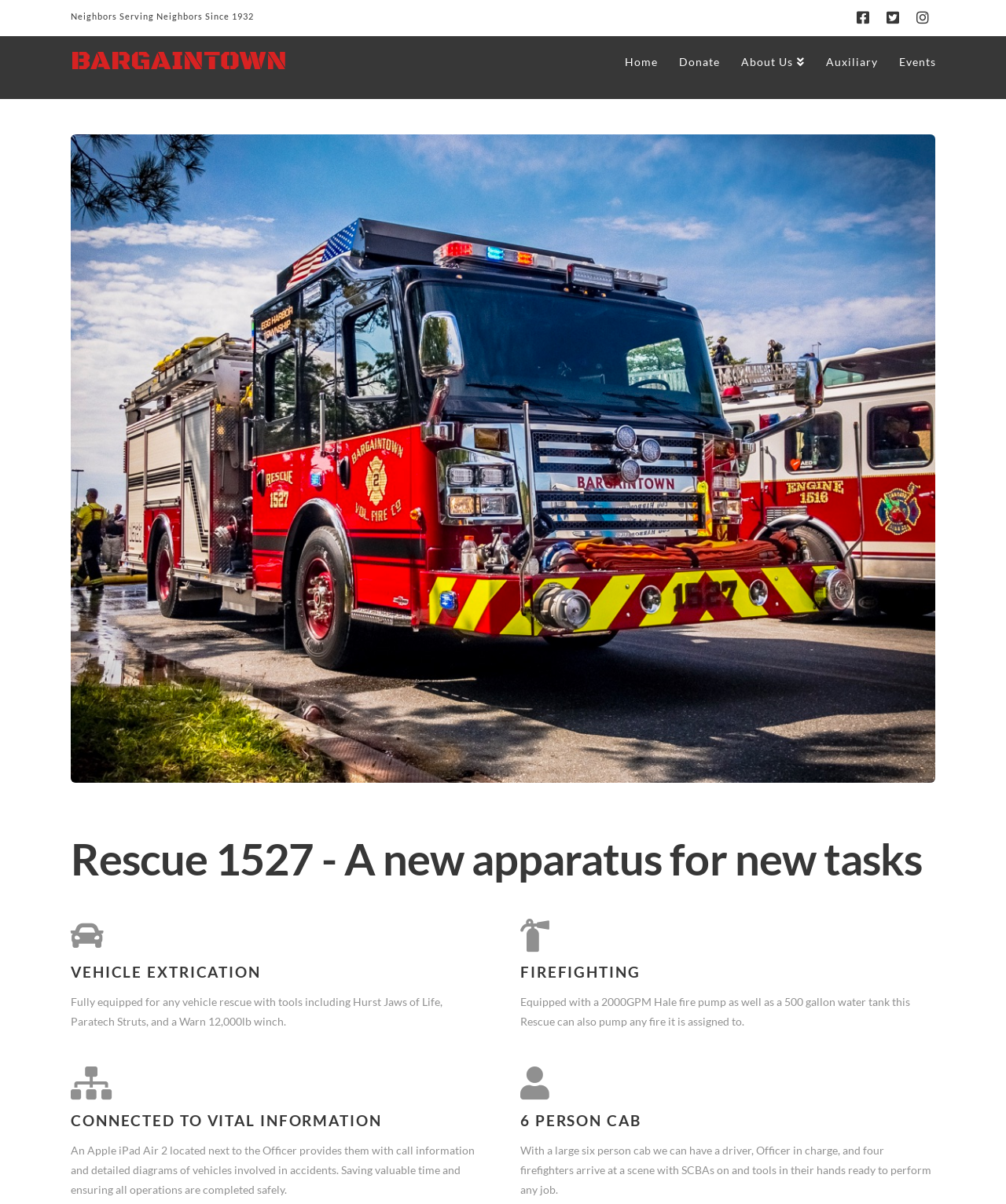What device is used to access vital information? Please answer the question using a single word or phrase based on the image.

Apple iPad Air 2